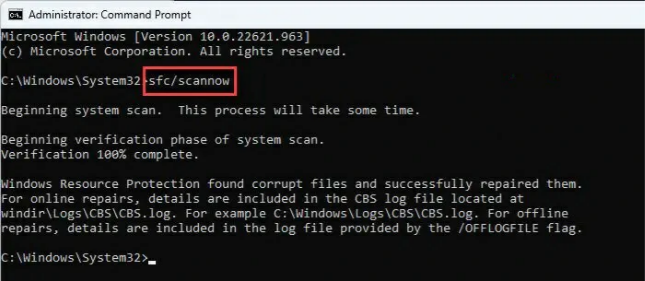Using the image as a reference, answer the following question in as much detail as possible:
What percentage of the verification phase has been completed?

According to the output, the verification phase of the scan has reached 100% completion, indicating that the system has finished verifying the system files.